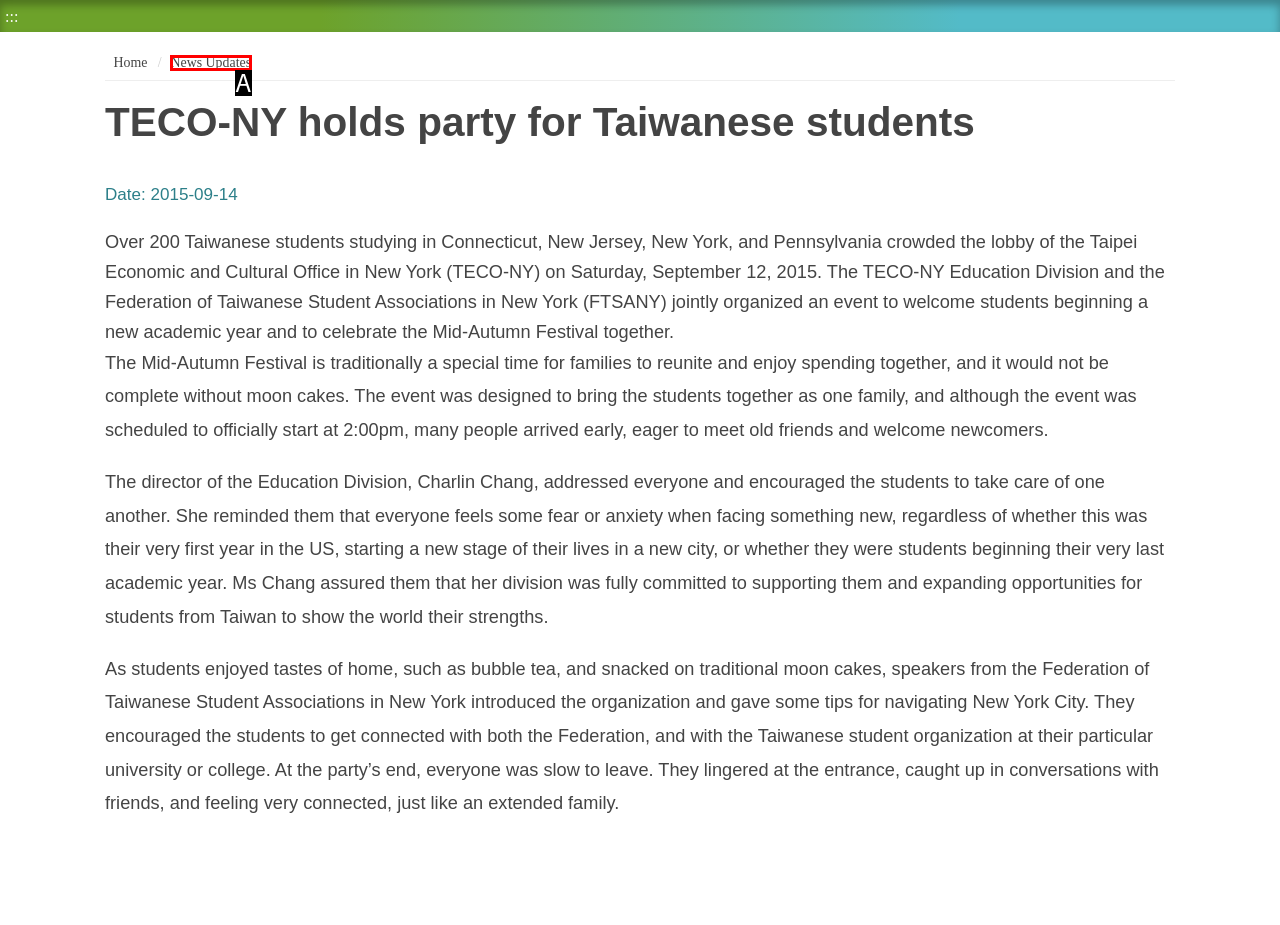Choose the letter of the UI element that aligns with the following description: News Updates
State your answer as the letter from the listed options.

A